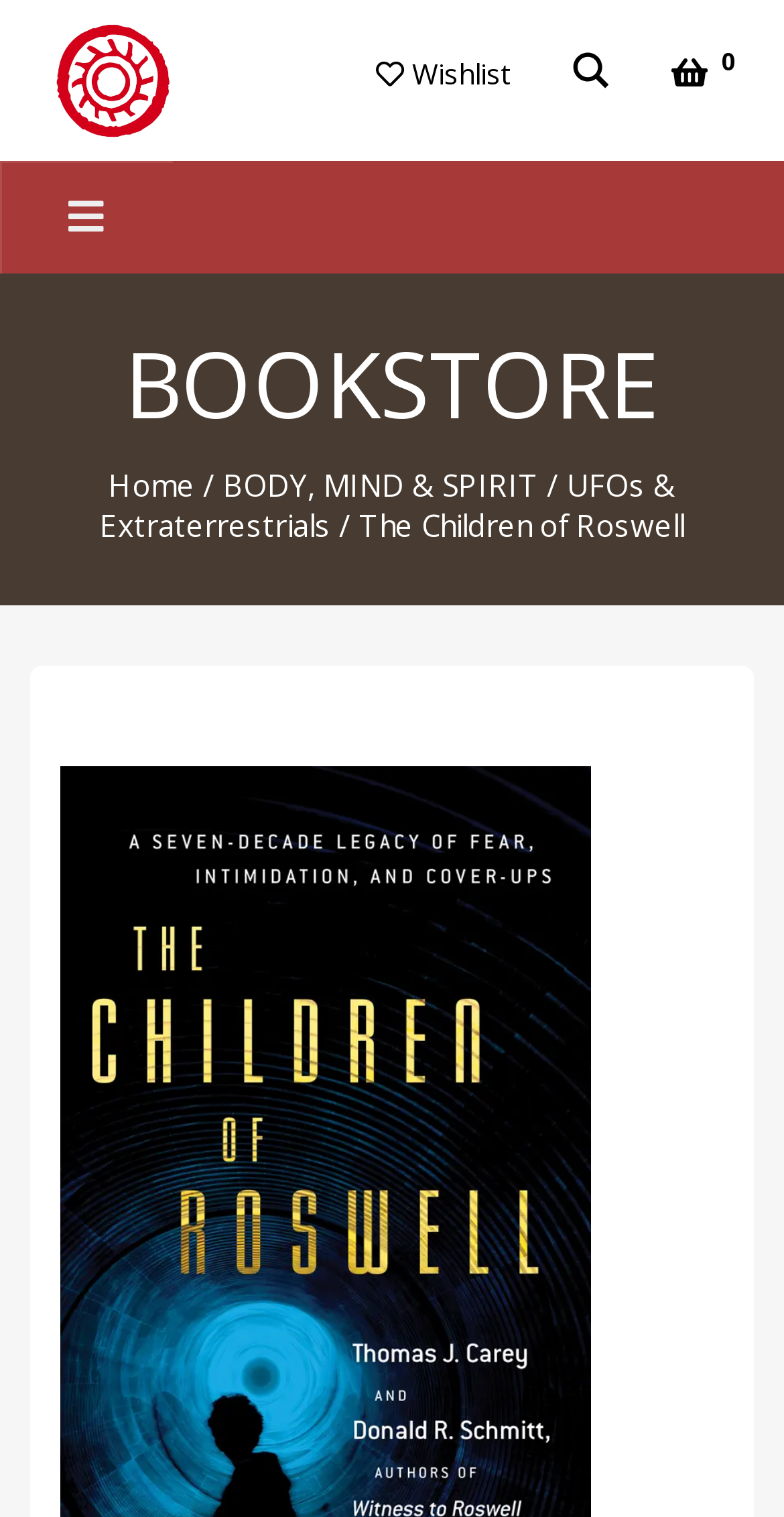Find the bounding box coordinates for the HTML element specified by: "BODY, MIND & SPIRIT".

[0.285, 0.306, 0.687, 0.333]